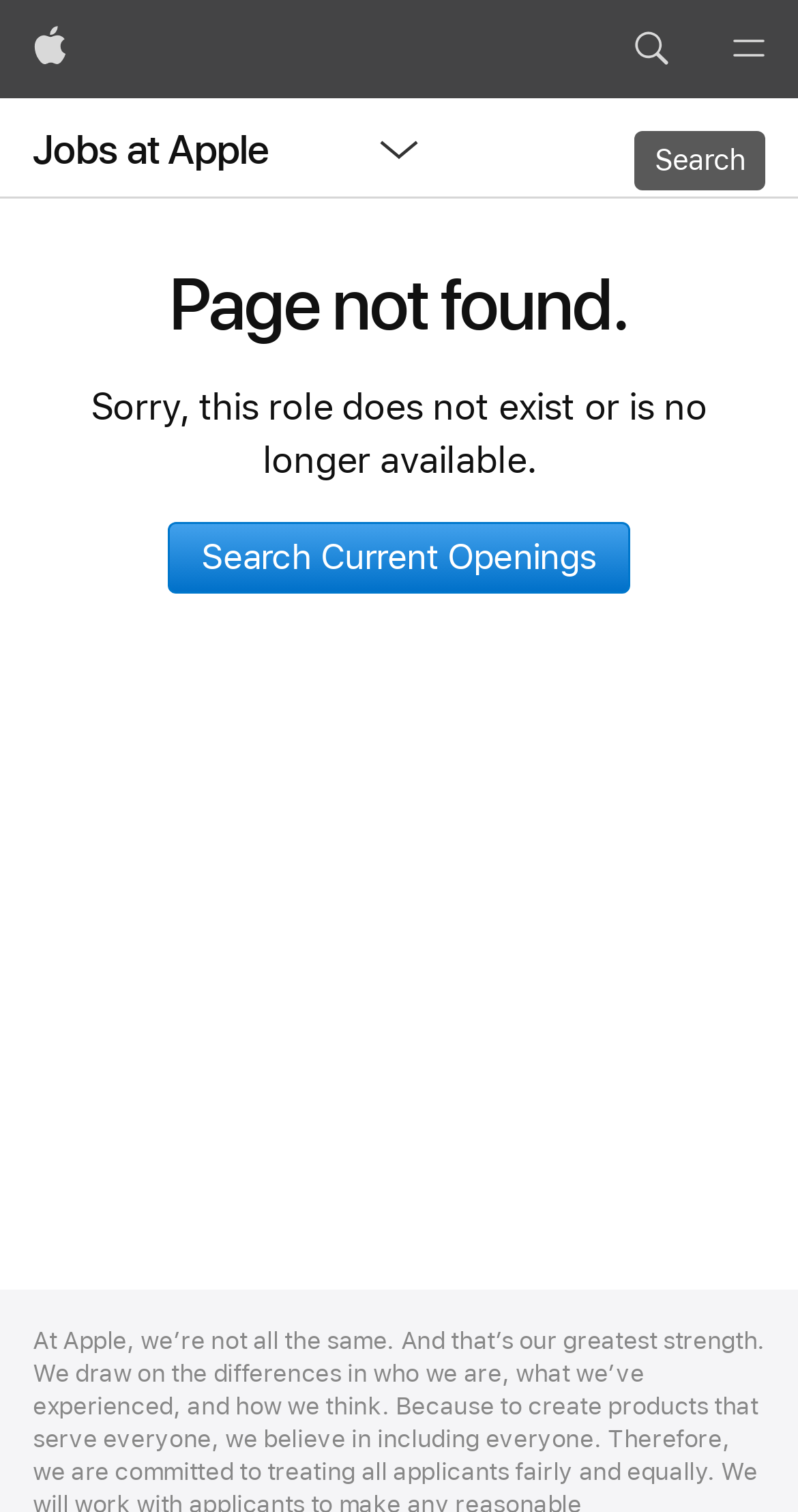Provide a comprehensive description of the webpage.

The webpage appears to be a job search page on Apple's website. At the top, there is a global navigation menu with links to "Apple" and a search button labeled "Search apple.com". The menu also includes a button labeled "Menu" that controls a list of global navigation options. 

Below the global navigation menu, there is a local navigation menu with links to "Jobs at Apple" and a search button labeled "Search Jobs at Apple". 

The main content of the page is a message indicating that the job details were not found. The message is headed with a title "Page not found." and followed by a paragraph of text apologizing for the inconvenience. 

There is a link provided to "Search Current Openings" below the message. At the very bottom of the page, there is a footer section labeled "Apple Footer".